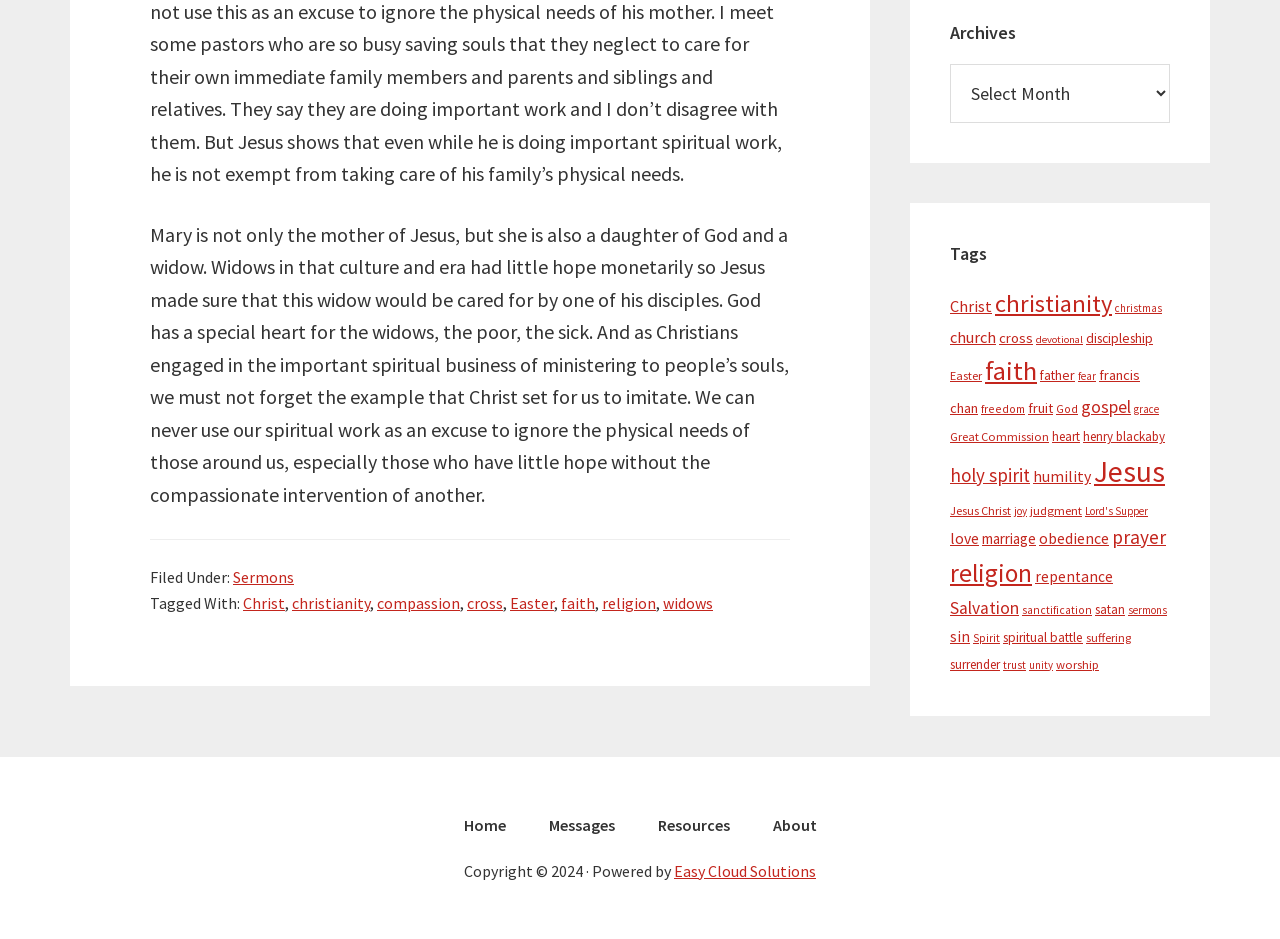Provide the bounding box coordinates for the UI element that is described by this text: "Jesus Christ". The coordinates should be in the form of four float numbers between 0 and 1: [left, top, right, bottom].

[0.742, 0.535, 0.79, 0.551]